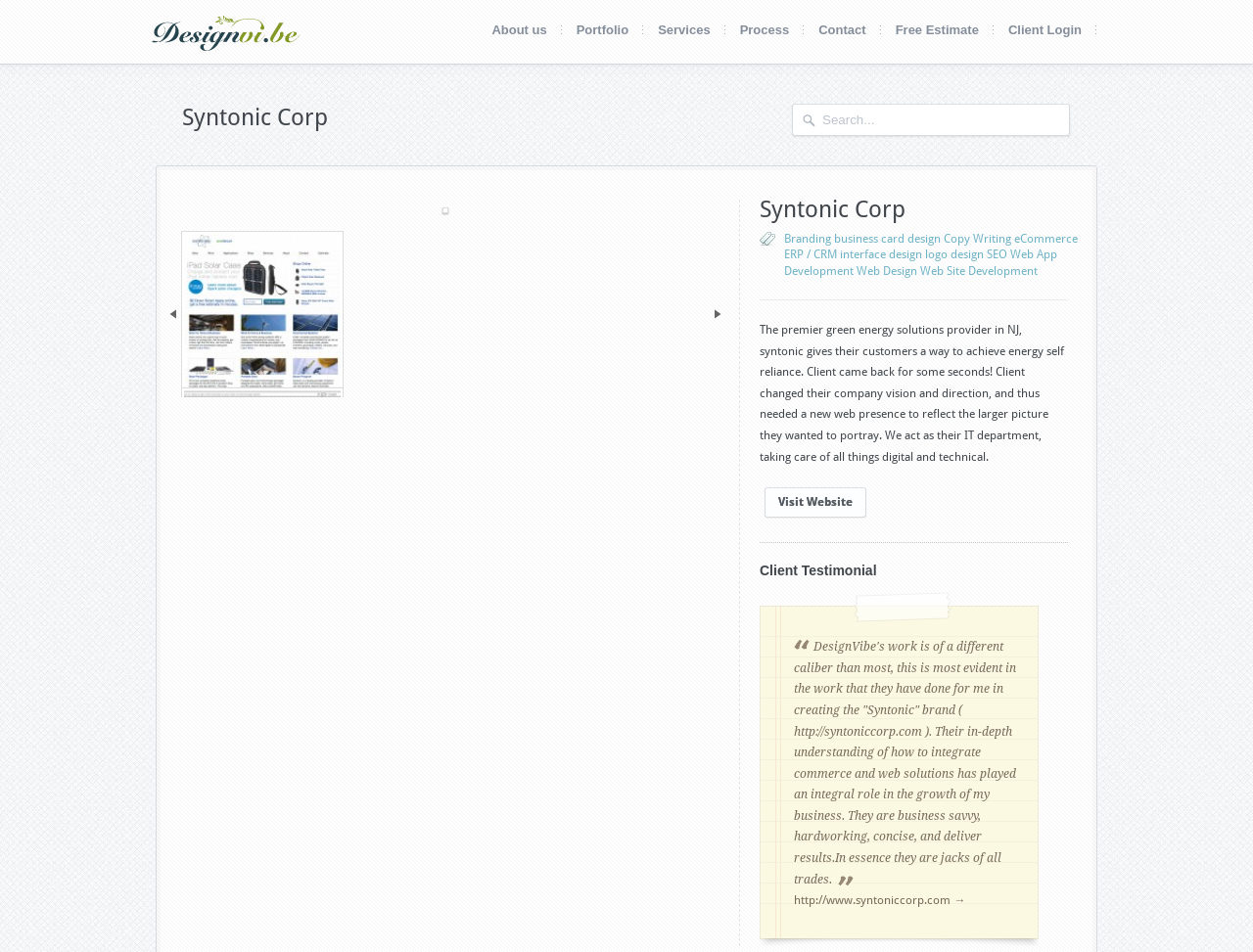Please identify the bounding box coordinates of the element that needs to be clicked to perform the following instruction: "Click on About us".

[0.381, 0.021, 0.448, 0.067]